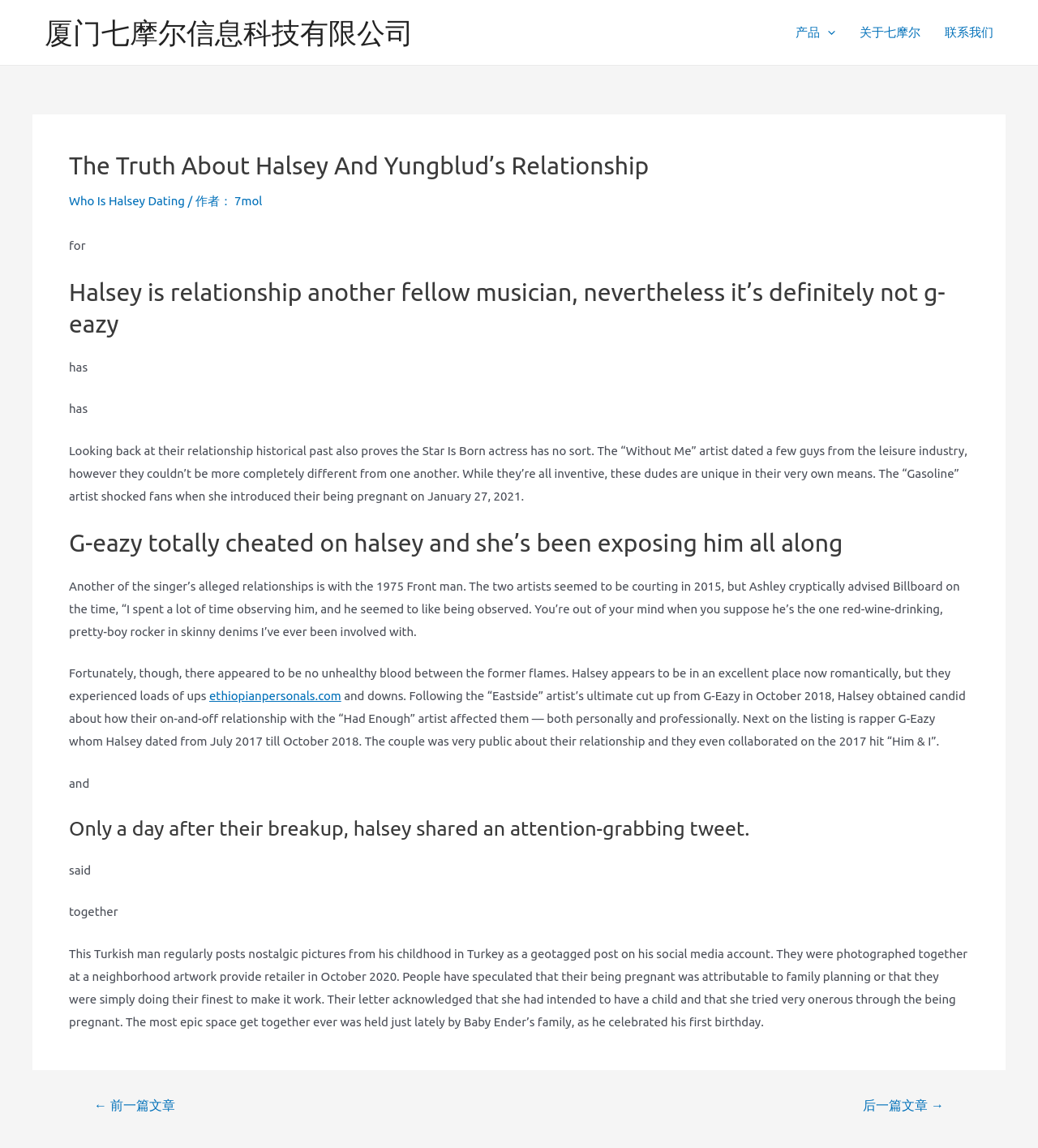Based on the provided description, "← 前一篇文章", find the bounding box of the corresponding UI element in the screenshot.

[0.072, 0.957, 0.187, 0.968]